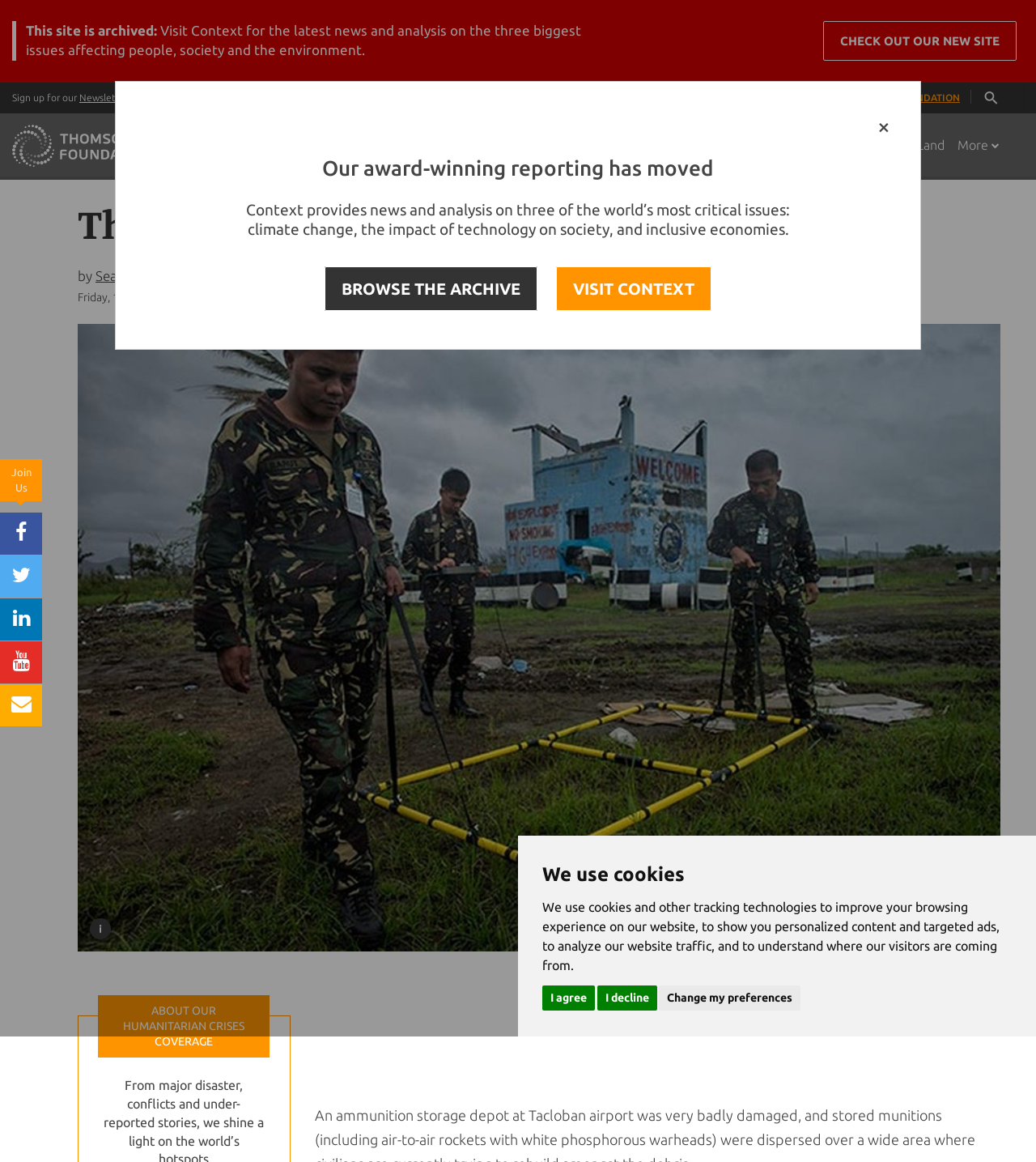Can you specify the bounding box coordinates for the region that should be clicked to fulfill this instruction: "Read about our humanitarian crises coverage".

[0.119, 0.864, 0.236, 0.902]